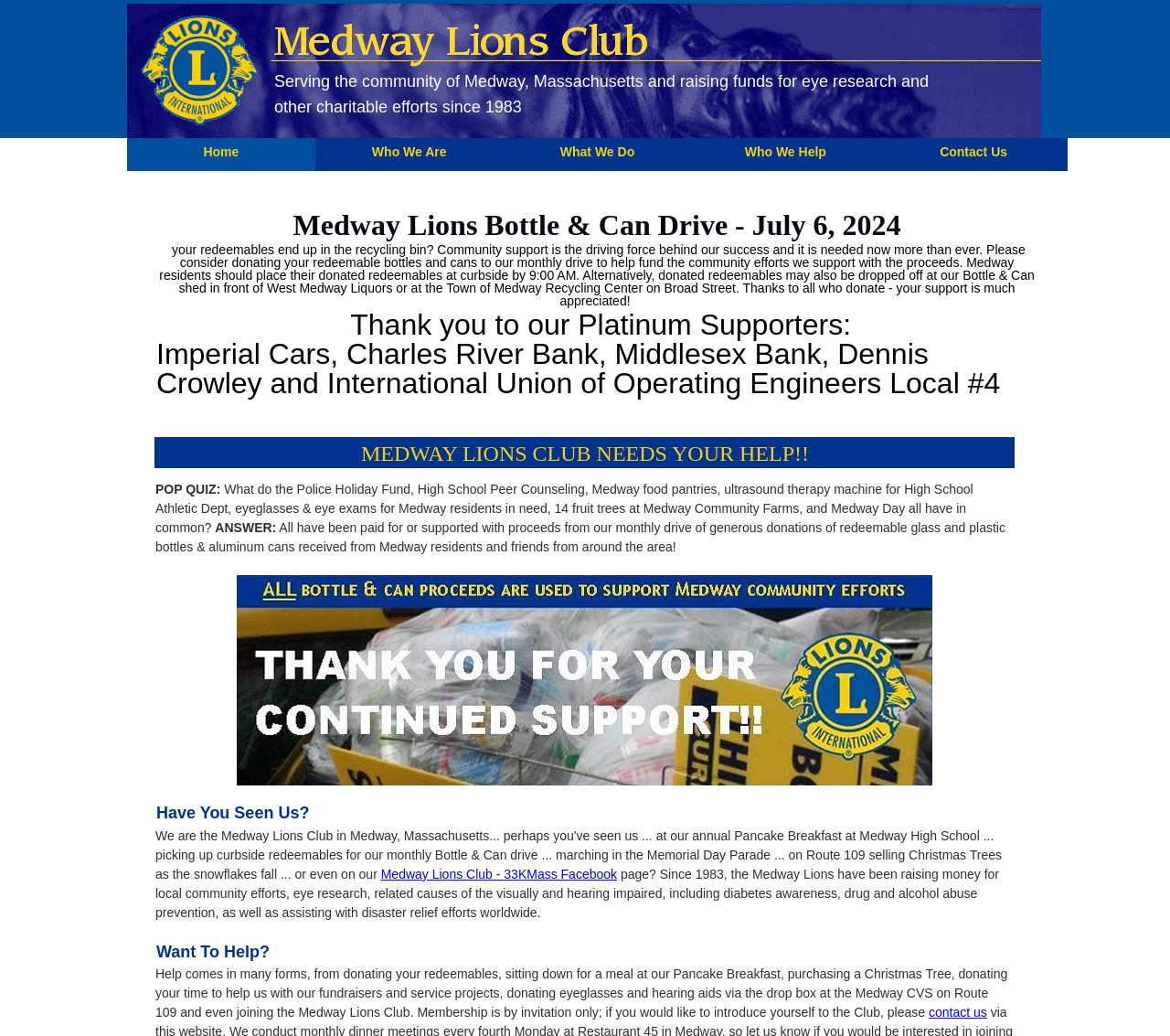How can one help Medway Lions Club?
Based on the visual information, provide a detailed and comprehensive answer.

According to the webpage, one way to help Medway Lions Club is by donating redeemables, as mentioned in the section 'Want To Help?' and 'Medway Lions Bottle & Can Drive - July 6, 2024'.